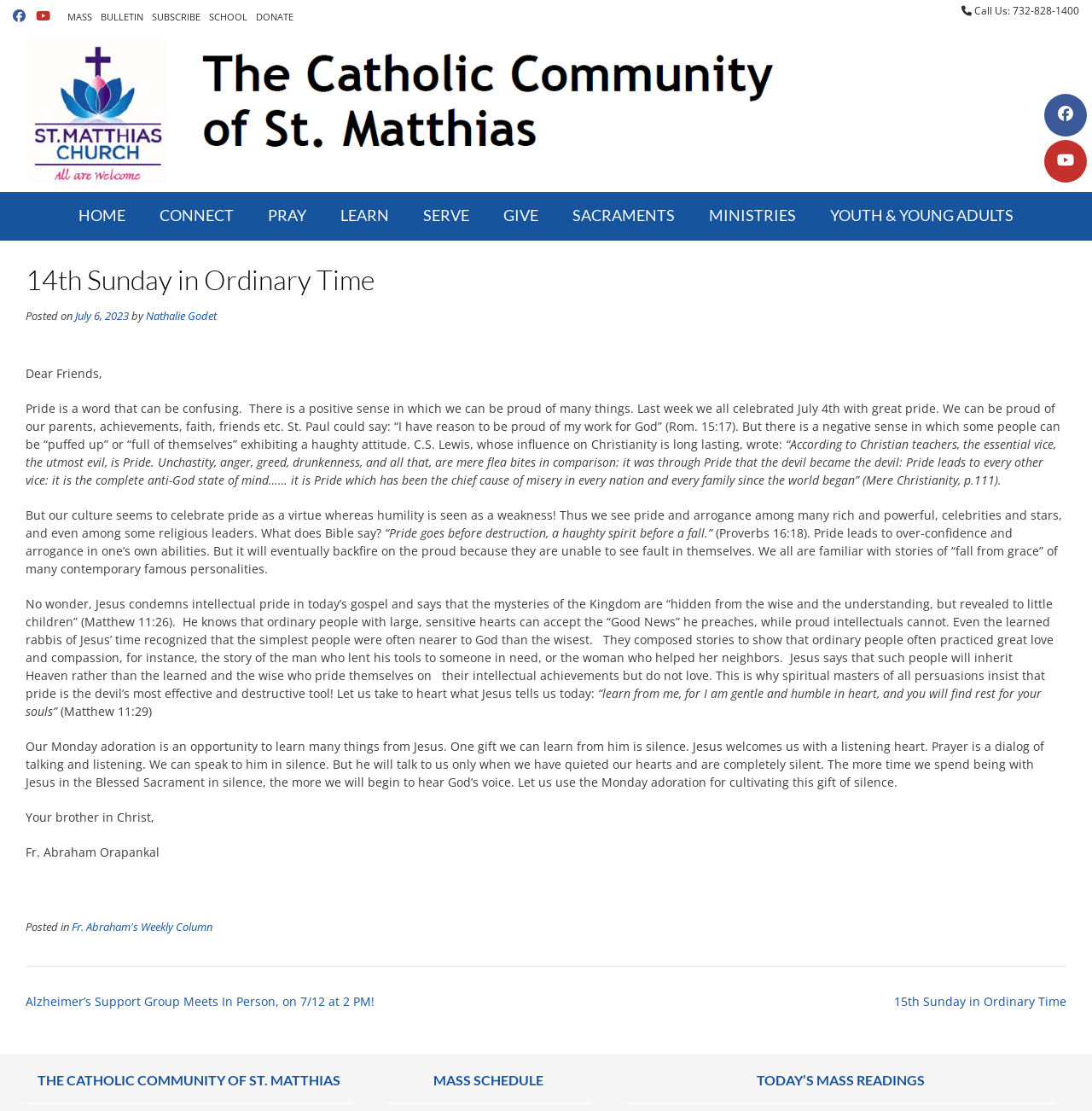Use a single word or phrase to answer the question: 
What is the purpose of the Monday adoration mentioned in the webpage?

To cultivate the gift of silence